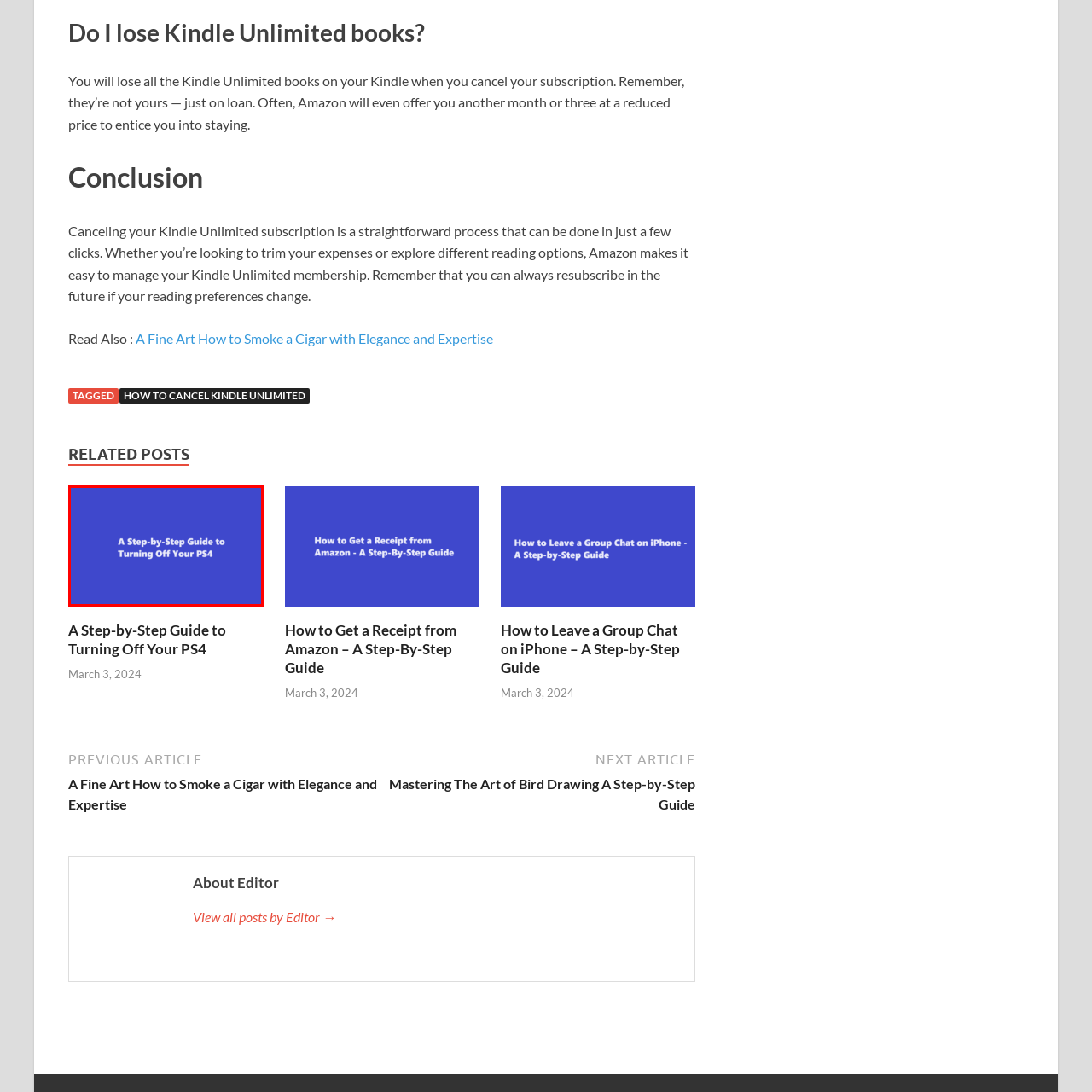What type of console is the guide related to?
Focus on the section of the image outlined in red and give a thorough answer to the question.

The guide is specifically designed for PlayStation 4 users, addressing a common need among players to properly power down their console.